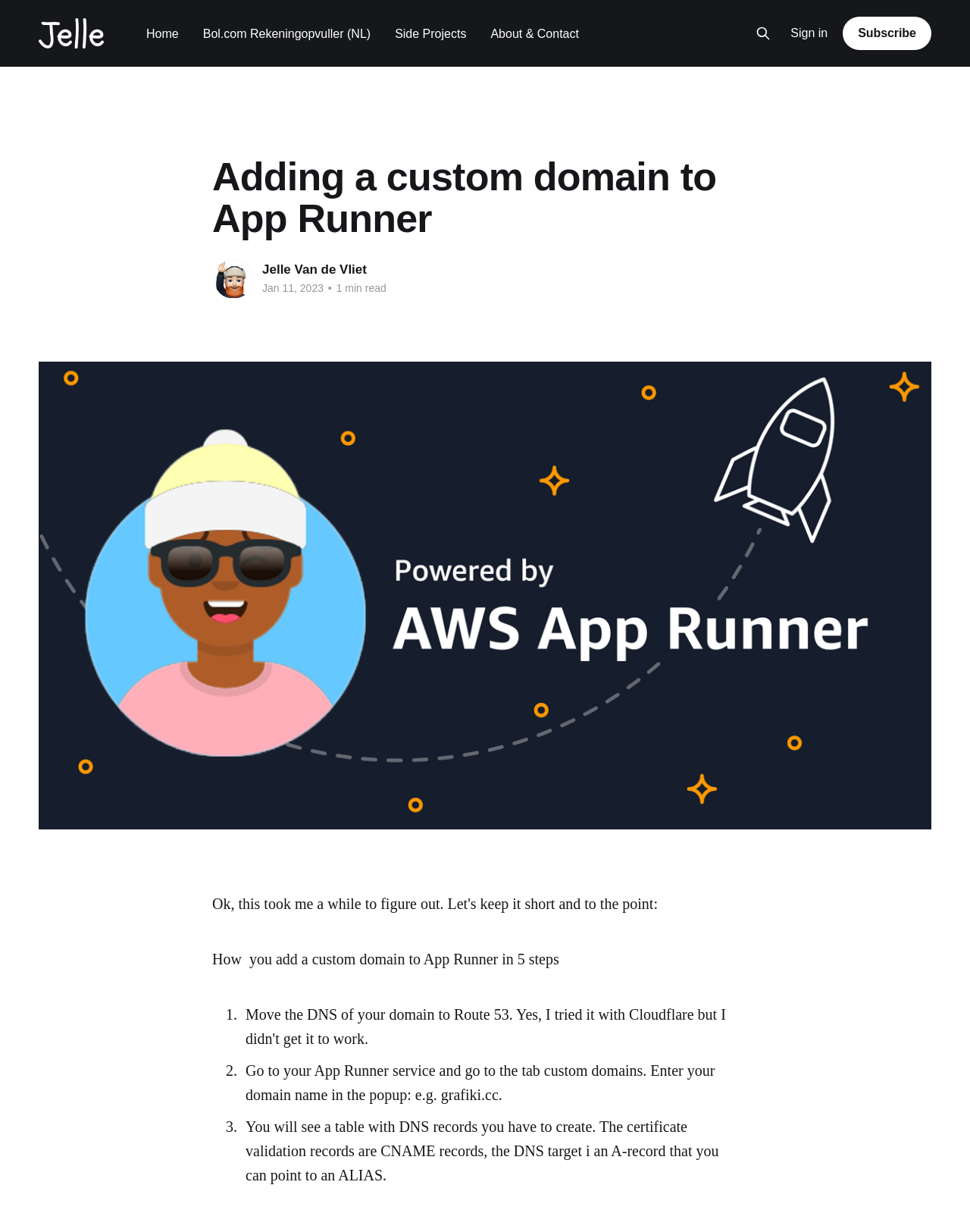Determine the bounding box coordinates of the region I should click to achieve the following instruction: "Click on the 'Home' link". Ensure the bounding box coordinates are four float numbers between 0 and 1, i.e., [left, top, right, bottom].

[0.151, 0.019, 0.184, 0.036]